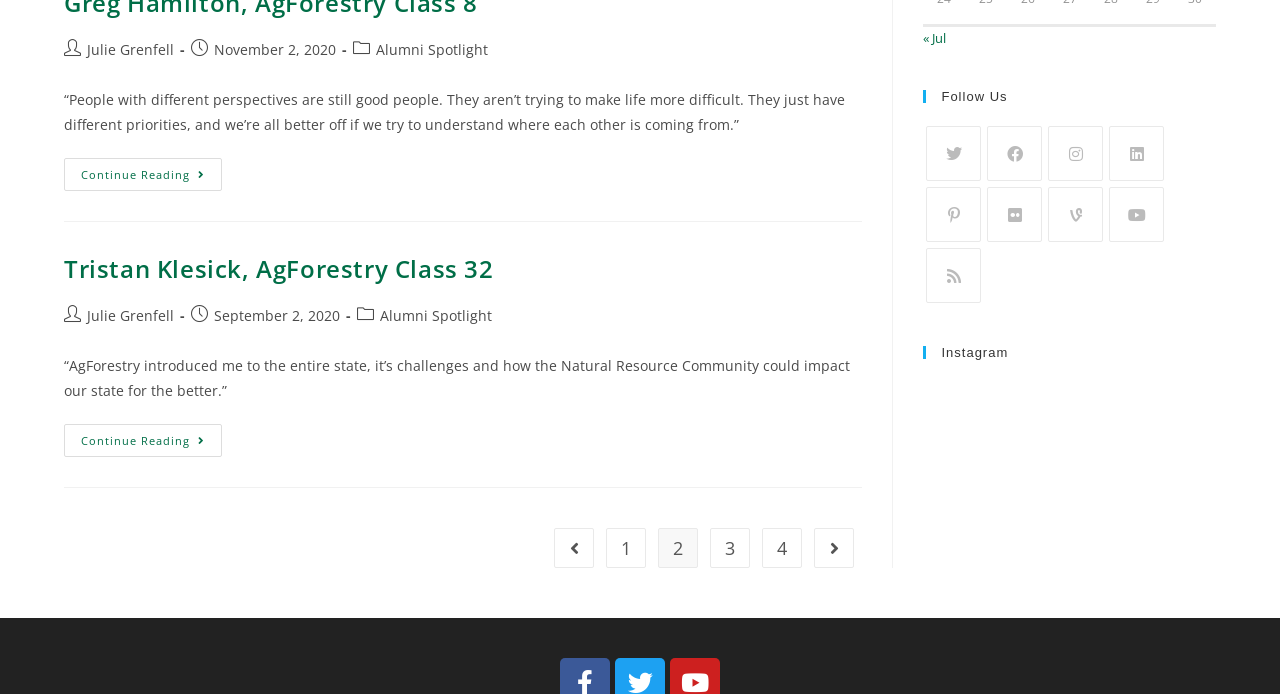Find the bounding box coordinates for the HTML element described as: "Go to the next page". The coordinates should consist of four float values between 0 and 1, i.e., [left, top, right, bottom].

[0.636, 0.76, 0.668, 0.818]